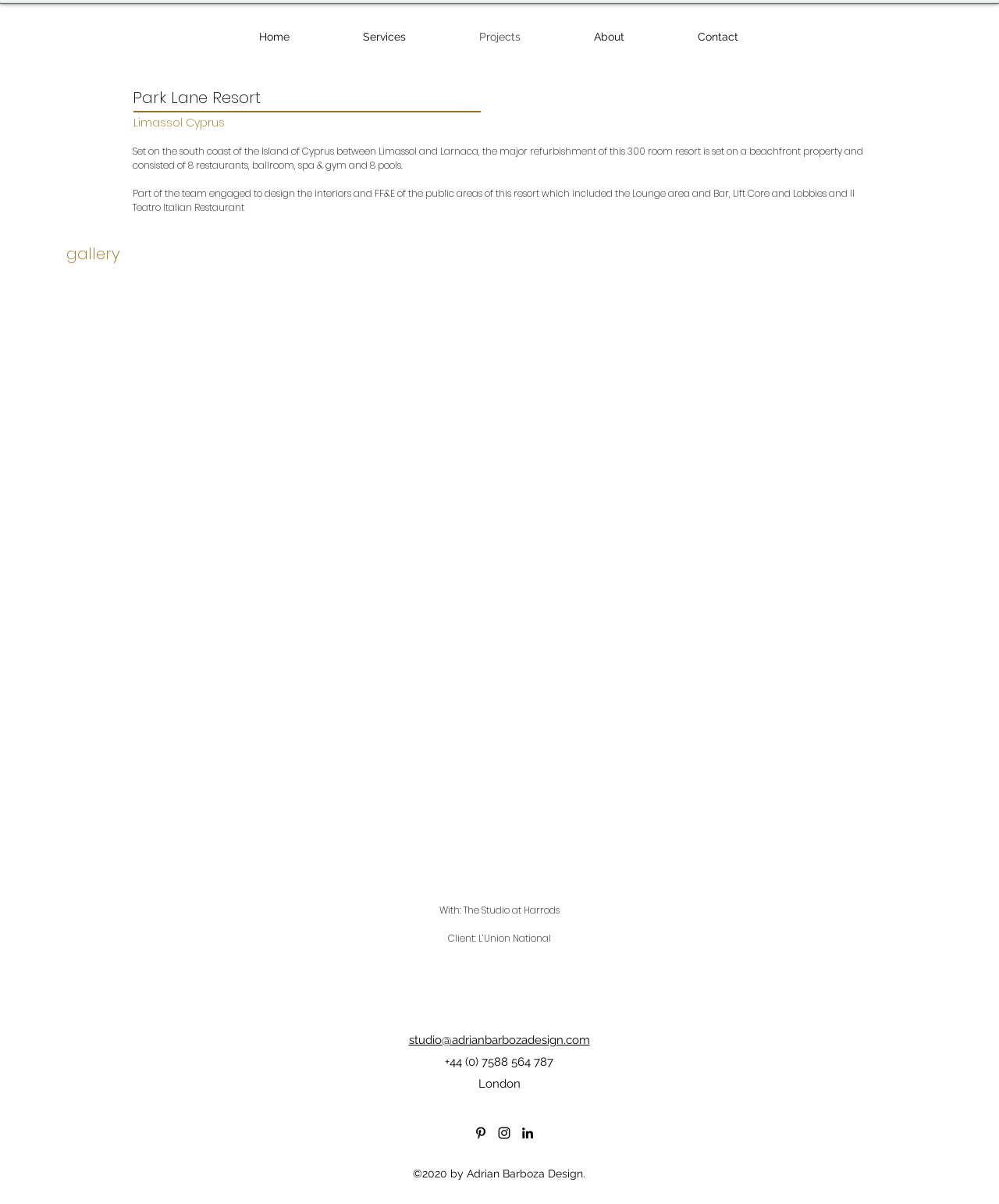Provide a one-word or brief phrase answer to the question:
What social media platforms are listed at the bottom of the page?

Pinterest, Instagram, LinkedIn